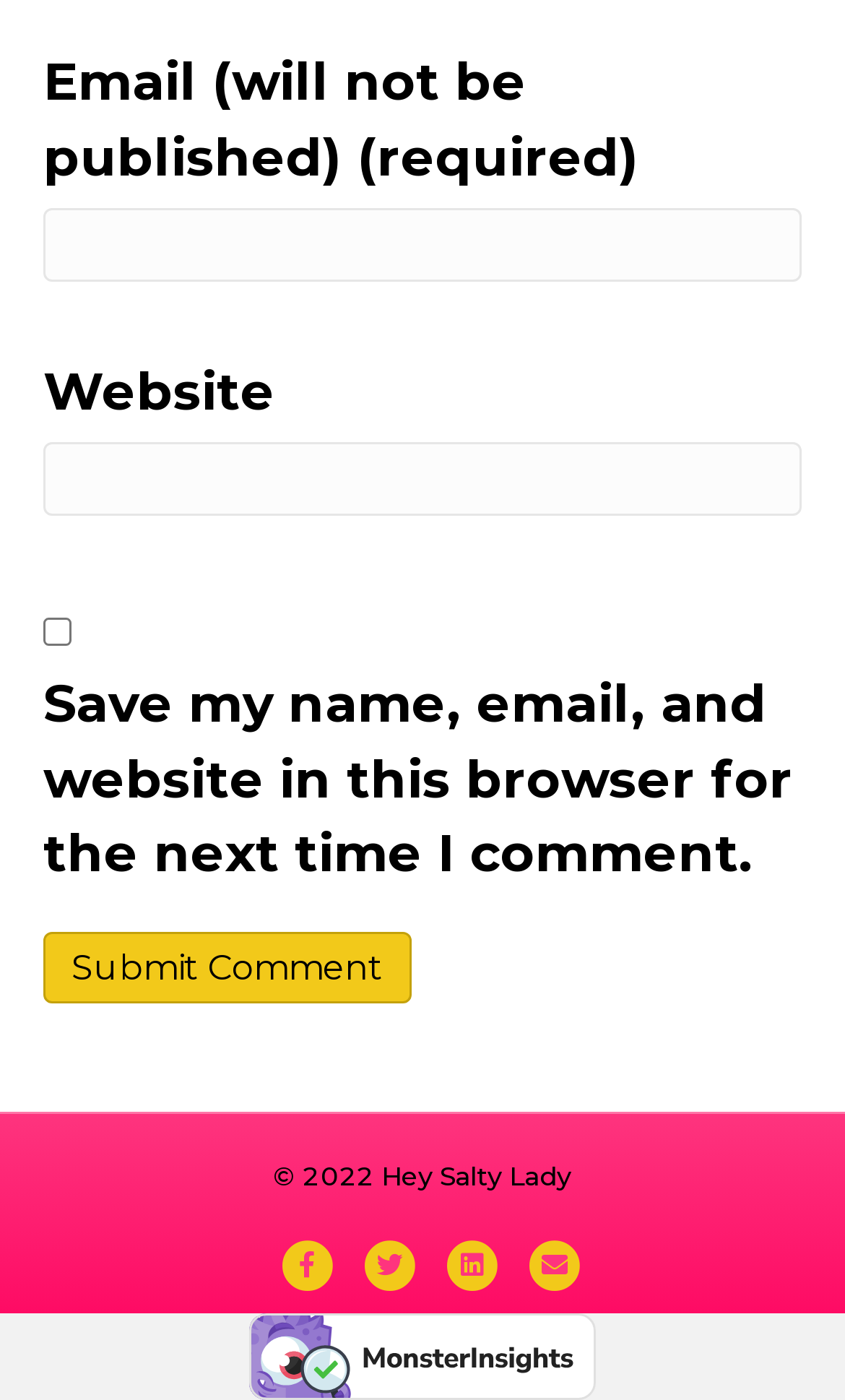What is the copyright year?
Answer with a single word or short phrase according to what you see in the image.

2022